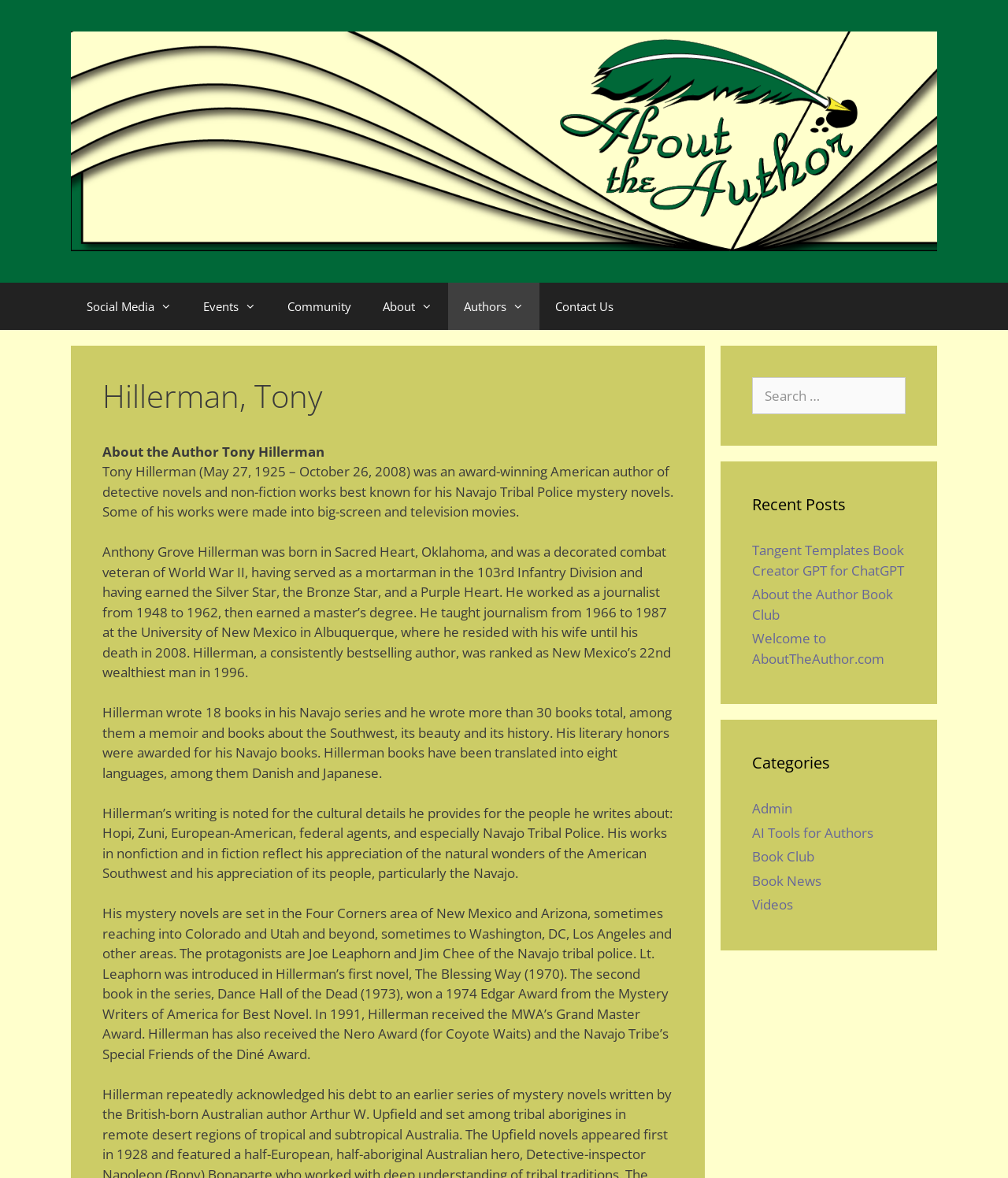Locate the bounding box coordinates of the clickable area needed to fulfill the instruction: "Search for a specific author".

[0.746, 0.32, 0.898, 0.352]